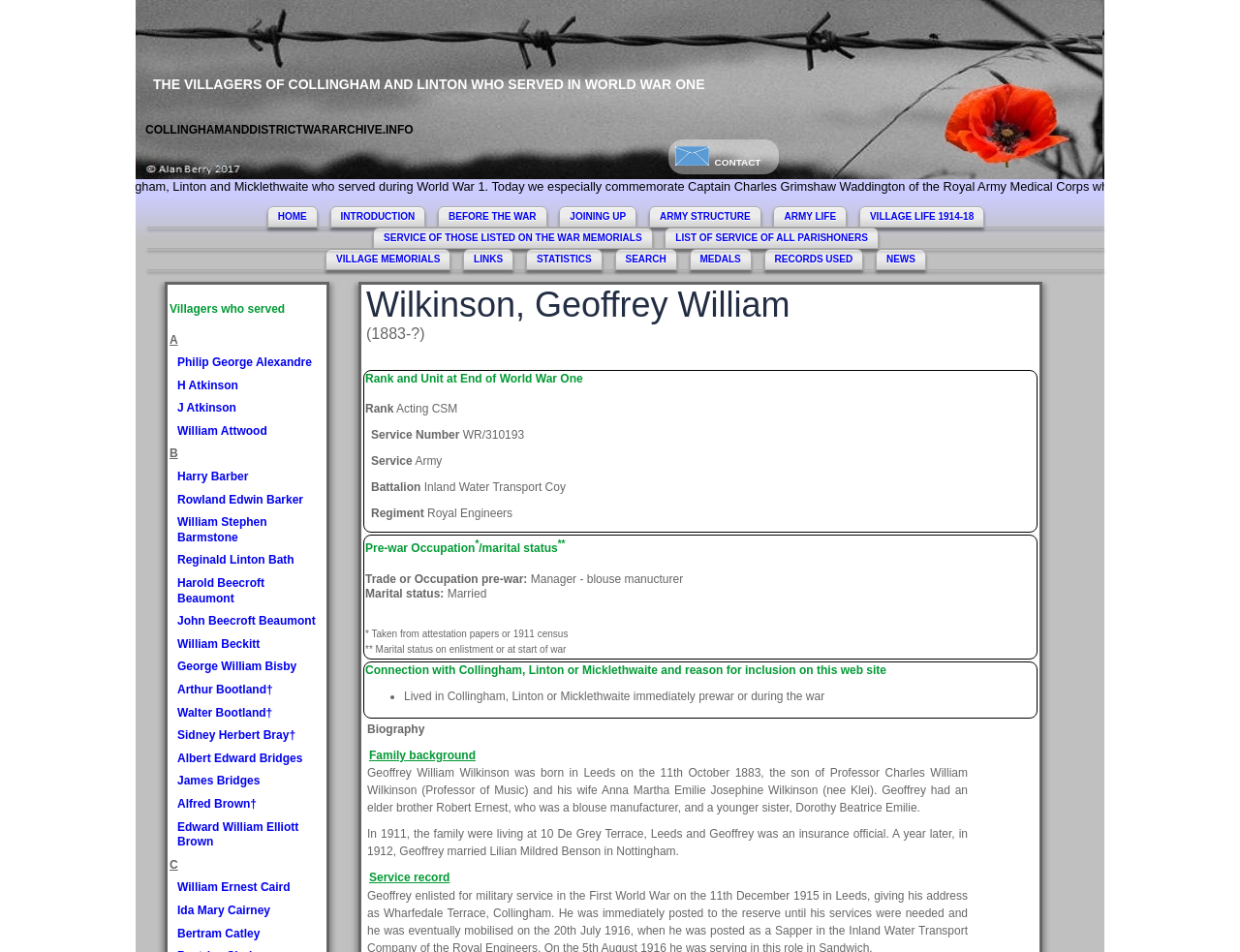Given the description "Fashion", determine the bounding box of the corresponding UI element.

None